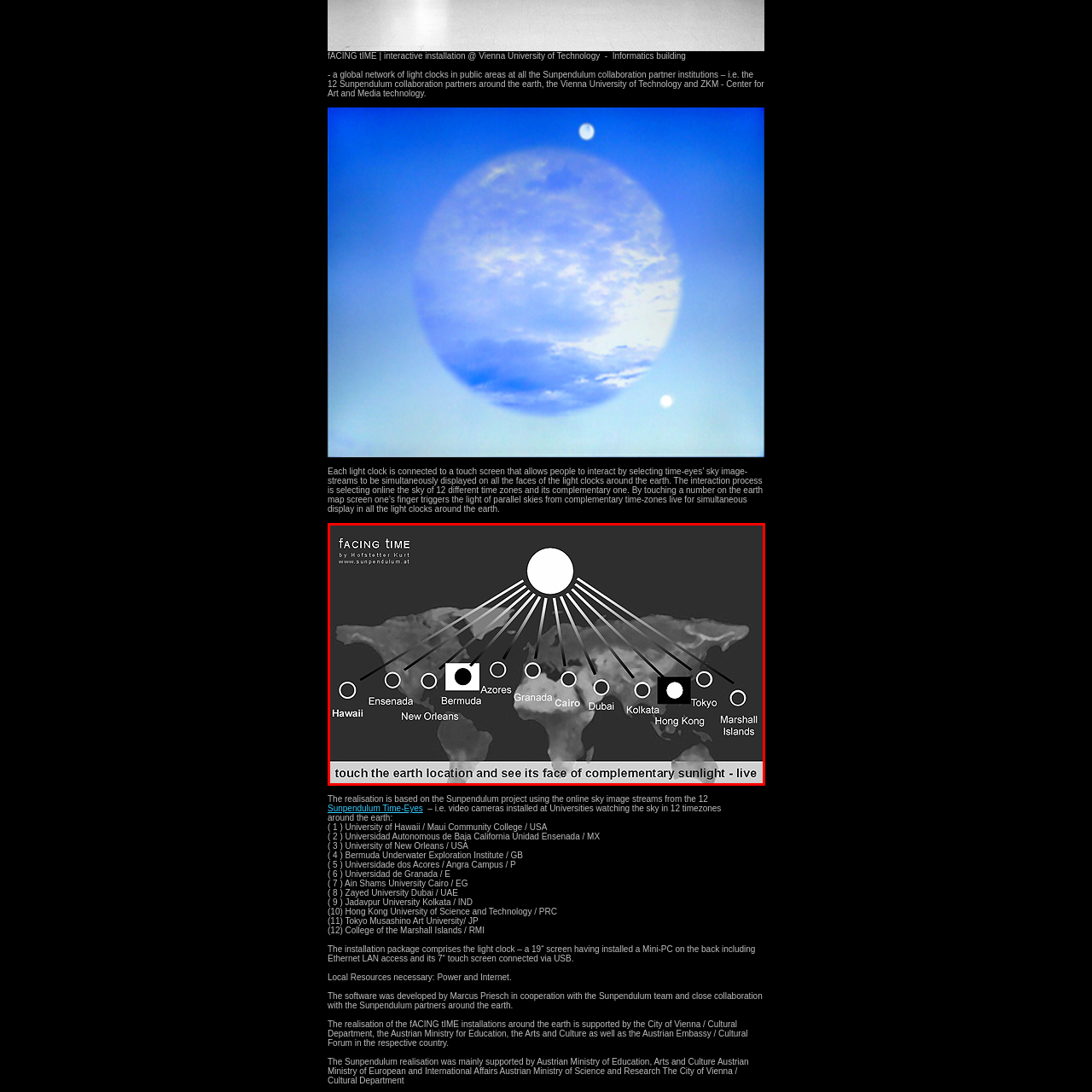What is the purpose of the radiating lines in the image? Focus on the image highlighted by the red bounding box and respond with a single word or a brief phrase.

To show connection through shared sunlight